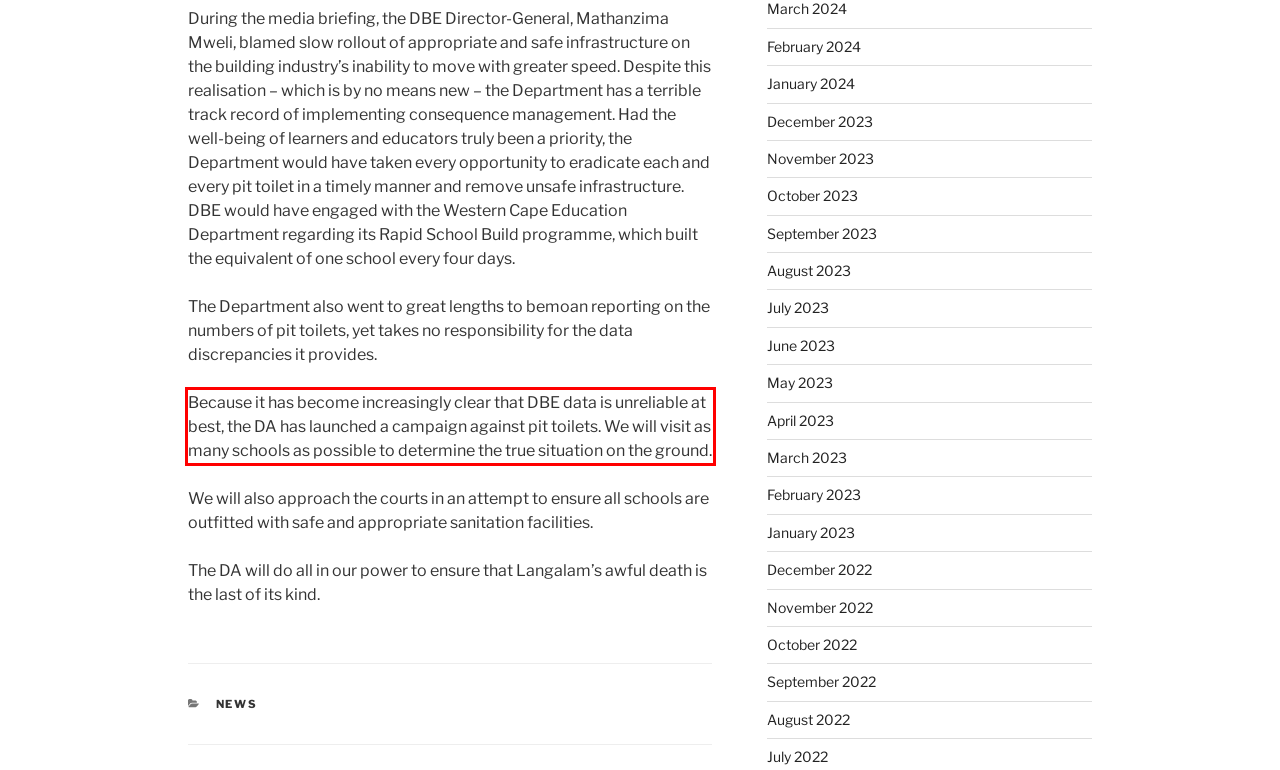Please perform OCR on the UI element surrounded by the red bounding box in the given webpage screenshot and extract its text content.

Because it has become increasingly clear that DBE data is unreliable at best, the DA has launched a campaign against pit toilets. We will visit as many schools as possible to determine the true situation on the ground.